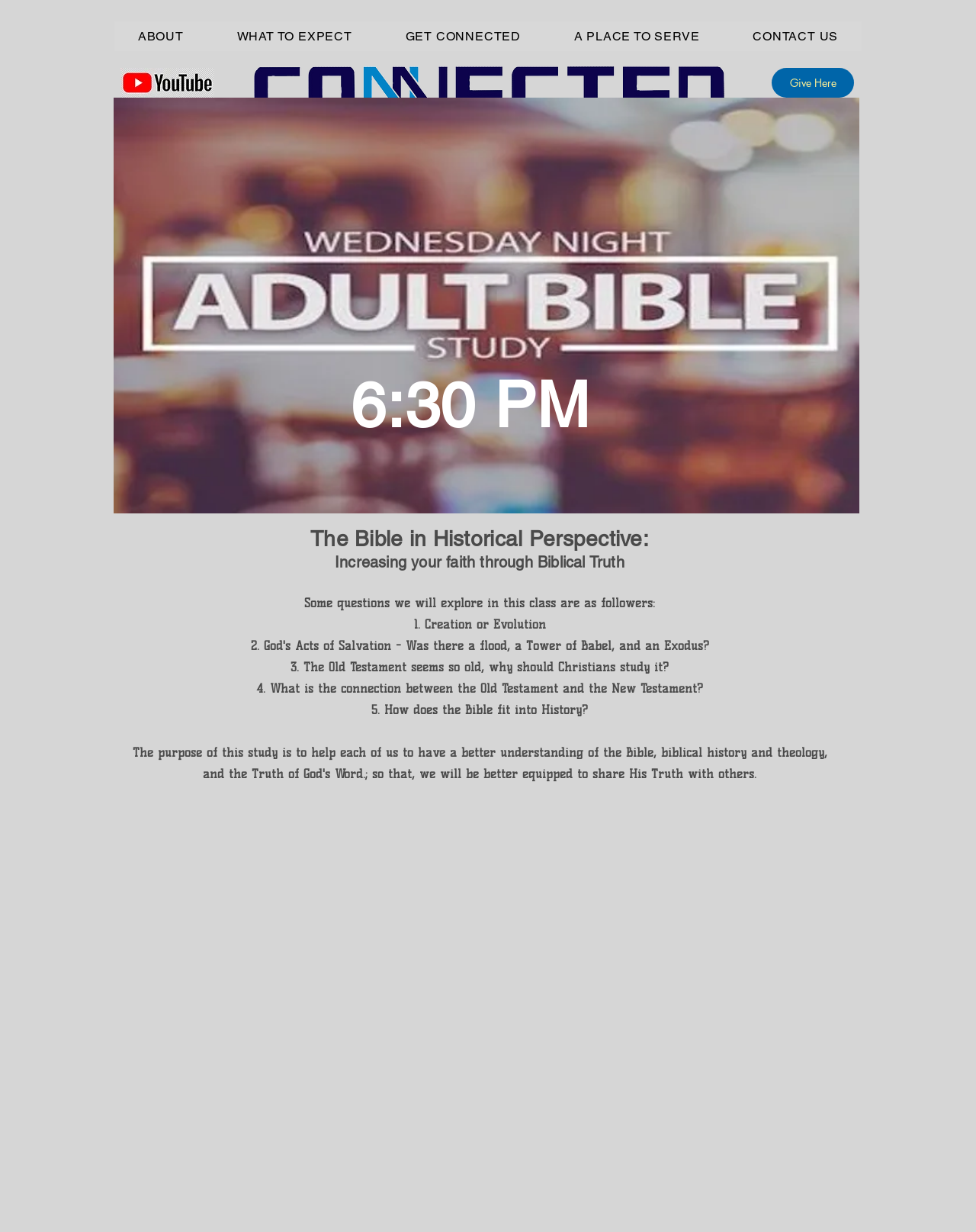What time is the Bible study class?
Based on the image, give a concise answer in the form of a single word or short phrase.

6:30 PM